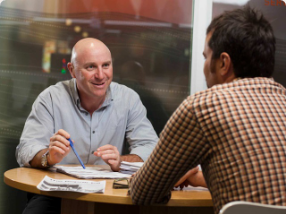Use a single word or phrase to answer this question: 
How many papers are on the table?

A few